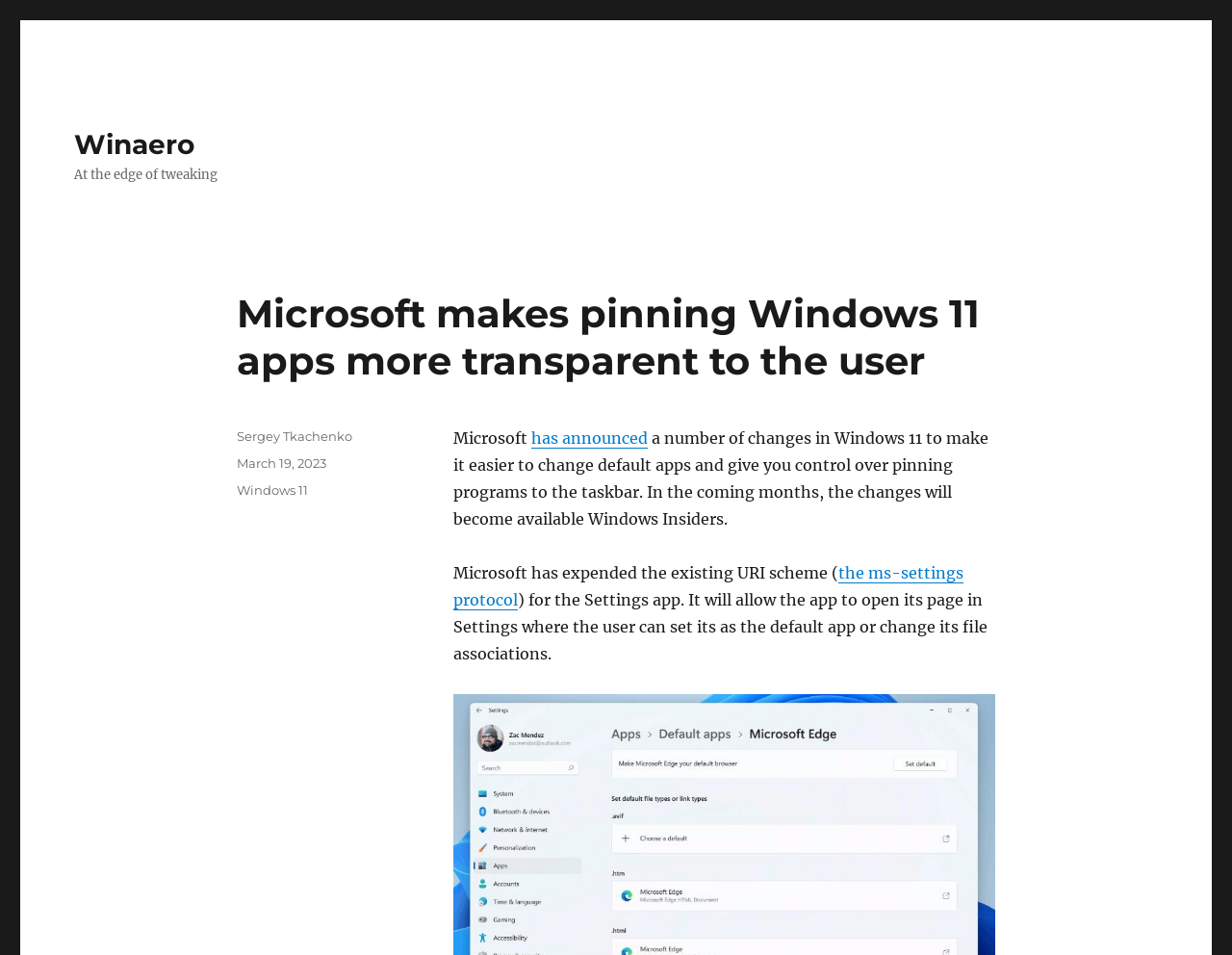Offer an extensive depiction of the webpage and its key elements.

The webpage appears to be a news article or blog post about Microsoft's updates to Windows 11. At the top, there is a link to "Winaero" and a static text "At the edge of tweaking". Below this, there is a header with the title "Microsoft makes pinning Windows 11 apps more transparent to the user". 

To the right of the title, there is a block of text that summarizes the article, stating that Microsoft has announced changes to Windows 11 to make it easier to change default apps and give users control over pinning programs to the taskbar. 

Below this text, there are more details about the changes, including the expansion of the existing URI scheme for the Settings app, which will allow users to set default apps or change file associations. 

At the bottom of the page, there is a footer section with information about the author, Sergey Tkachenko, and the date the article was posted, March 19, 2023. There is also a category link to "Windows 11".